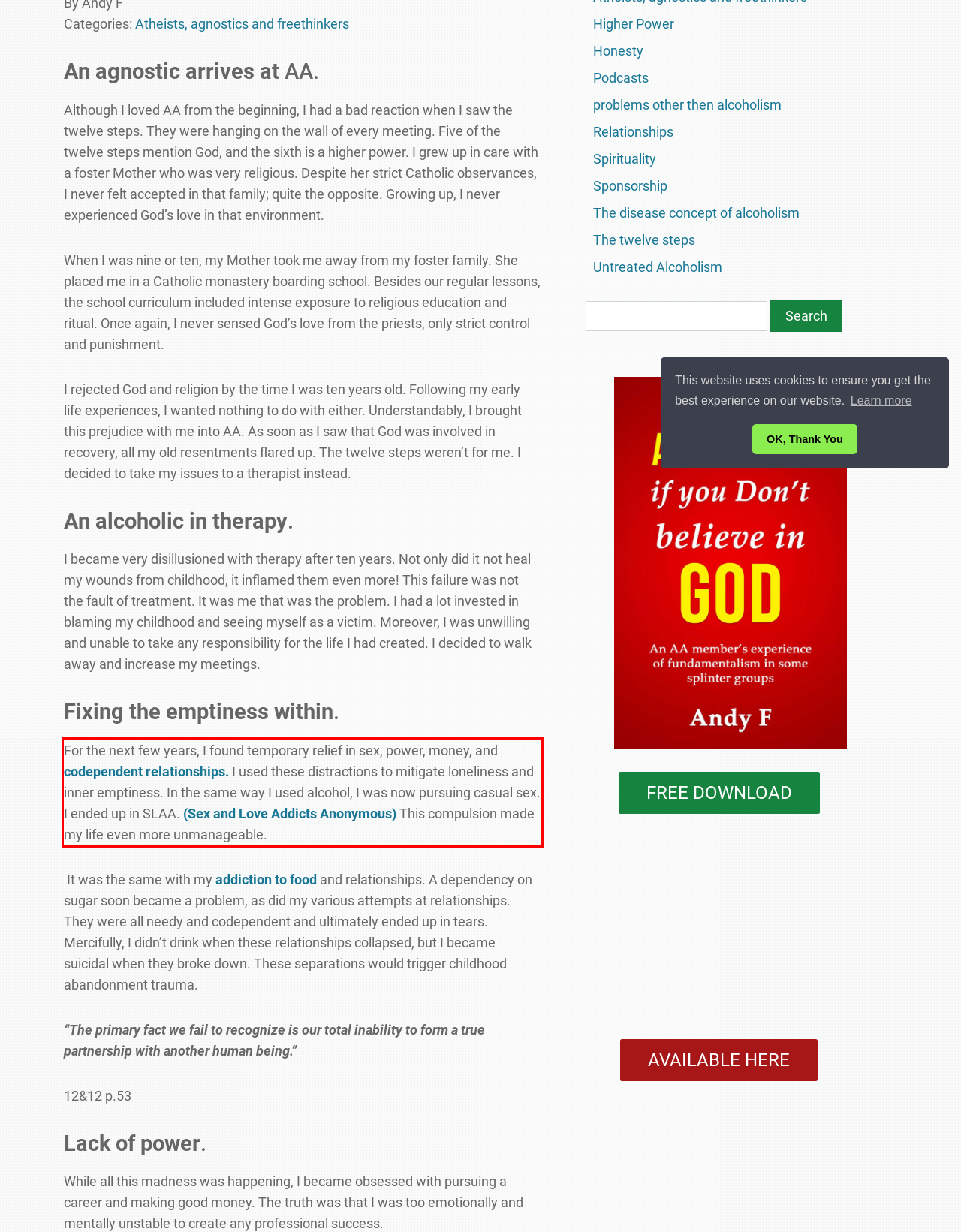Your task is to recognize and extract the text content from the UI element enclosed in the red bounding box on the webpage screenshot.

For the next few years, I found temporary relief in sex, power, money, and codependent relationships. I used these distractions to mitigate loneliness and inner emptiness. In the same way I used alcohol, I was now pursuing casual sex. I ended up in SLAA. (Sex and Love Addicts Anonymous) This compulsion made my life even more unmanageable.